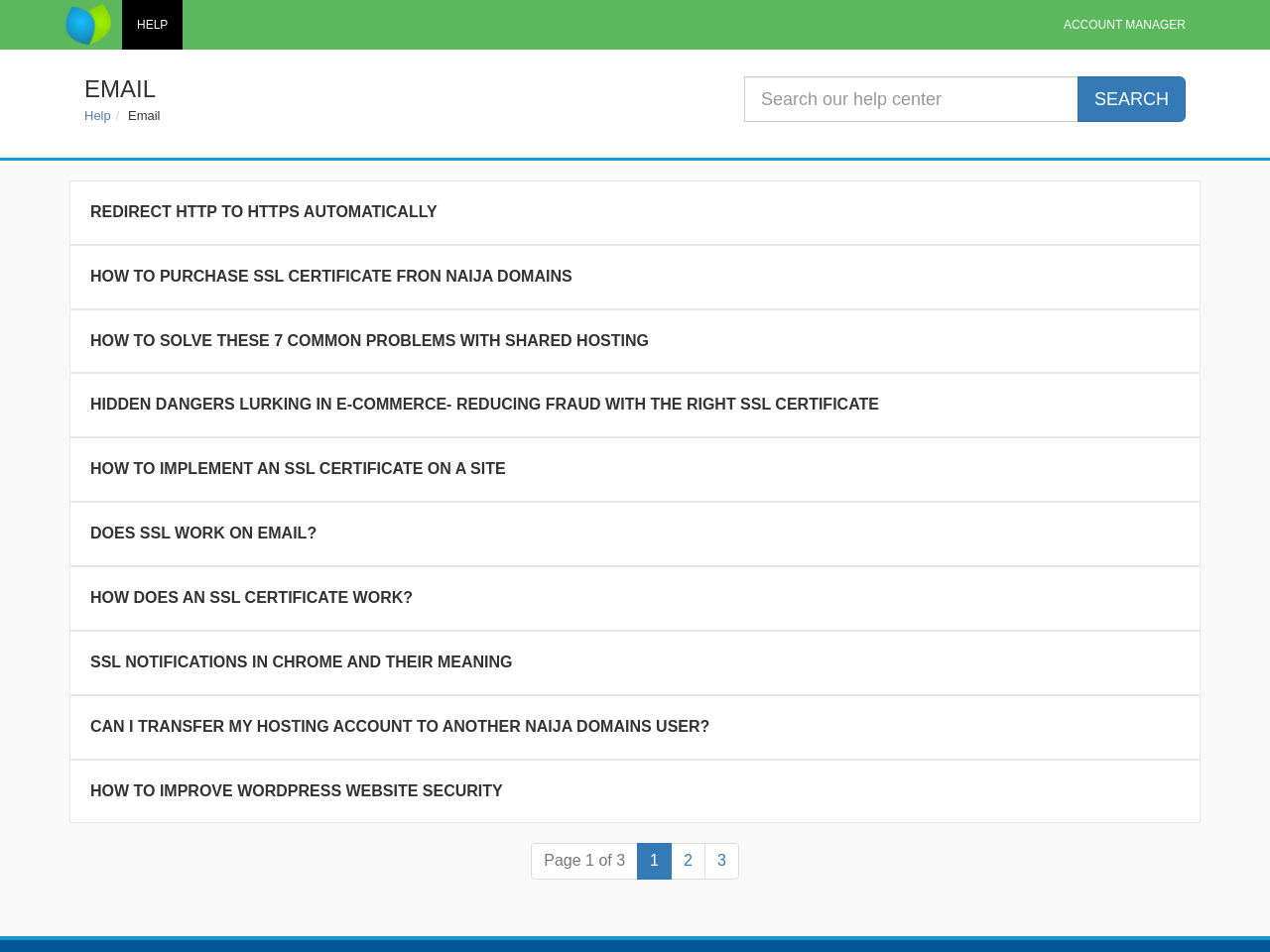Determine the bounding box coordinates for the element that should be clicked to follow this instruction: "Search our help center". The coordinates should be given as four float numbers between 0 and 1, in the format [left, top, right, bottom].

[0.586, 0.08, 0.849, 0.128]